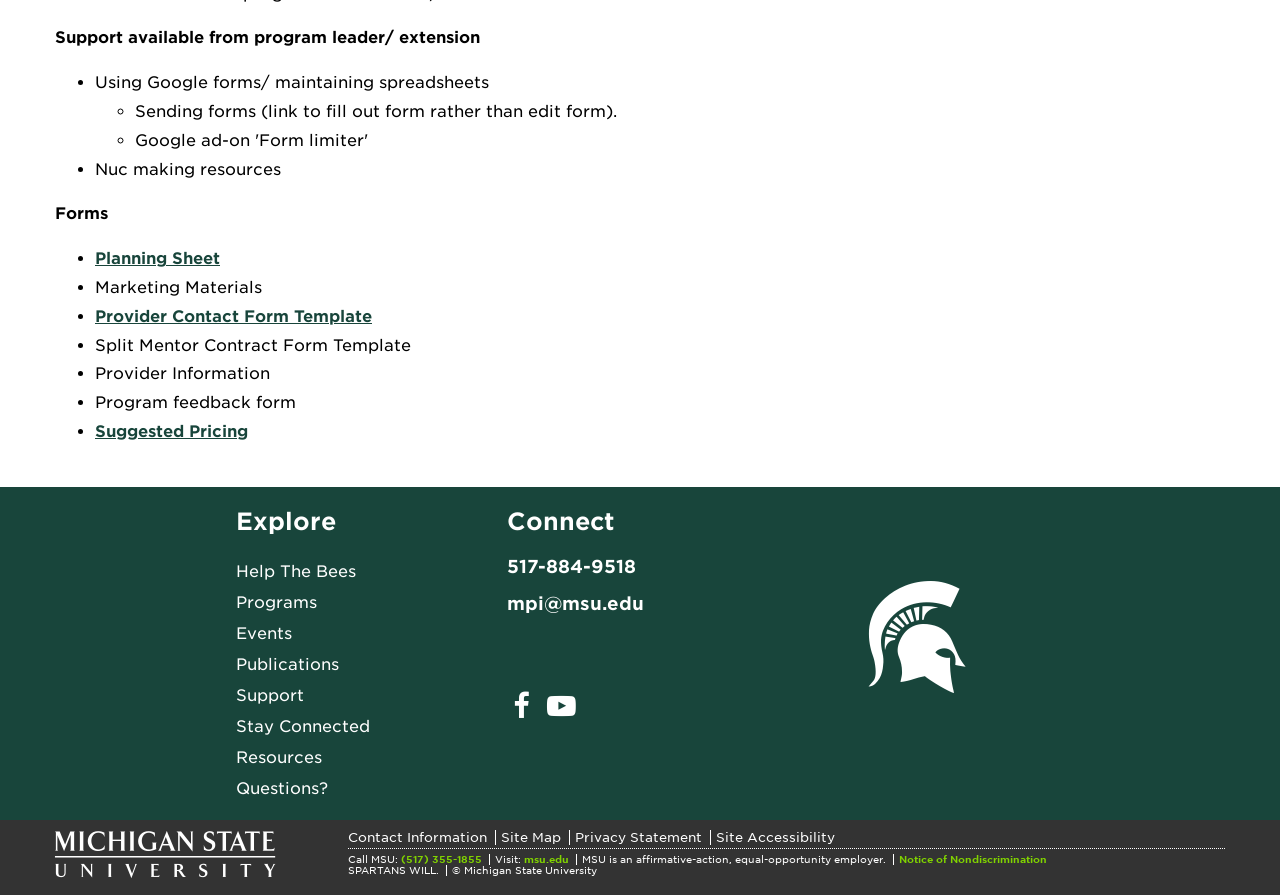Indicate the bounding box coordinates of the element that needs to be clicked to satisfy the following instruction: "Click on 'Facebook'". The coordinates should be four float numbers between 0 and 1, i.e., [left, top, right, bottom].

[0.396, 0.768, 0.419, 0.816]